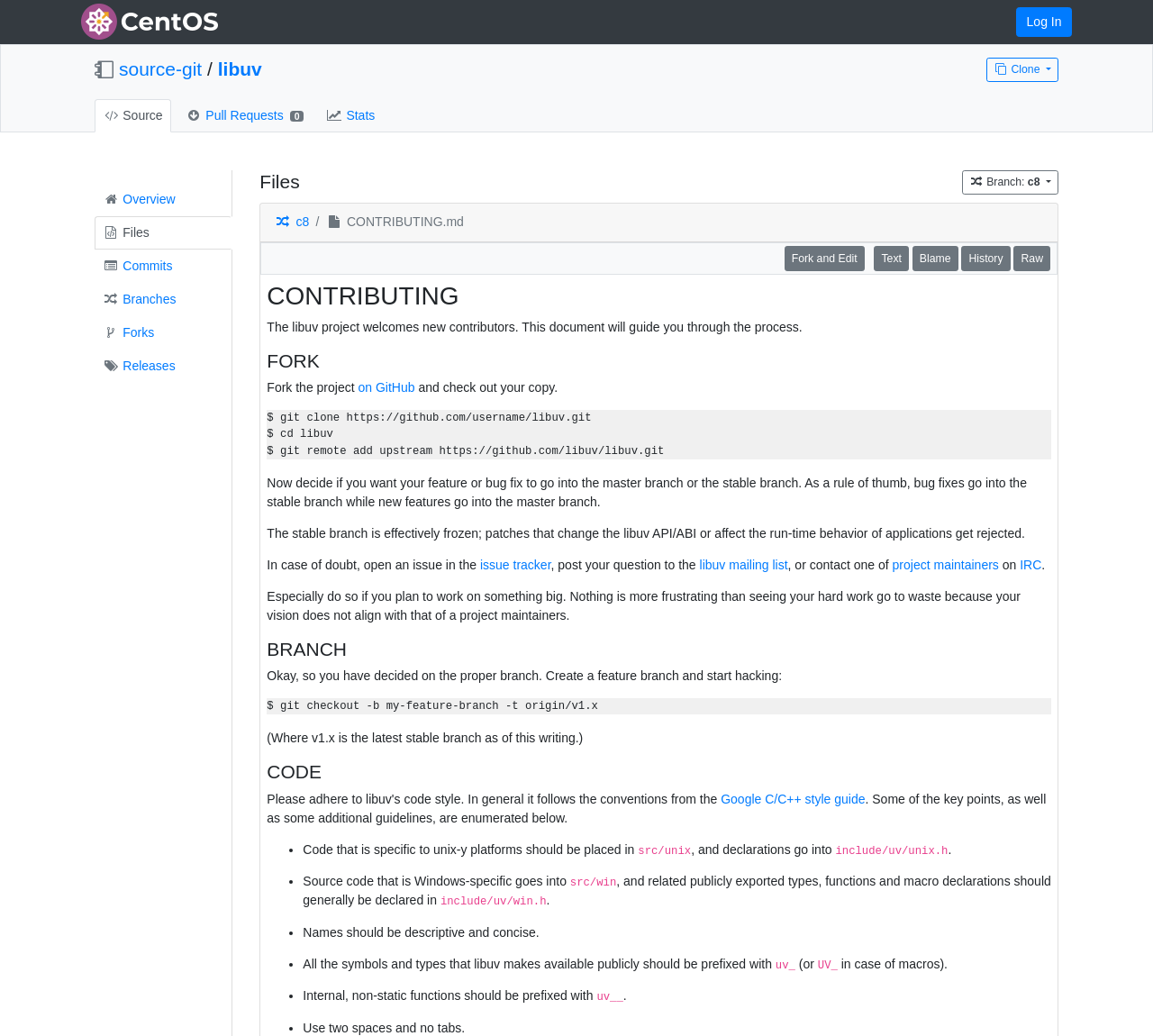Identify the bounding box coordinates of the clickable region necessary to fulfill the following instruction: "Click the 'Fork and Edit' button". The bounding box coordinates should be four float numbers between 0 and 1, i.e., [left, top, right, bottom].

[0.68, 0.238, 0.75, 0.261]